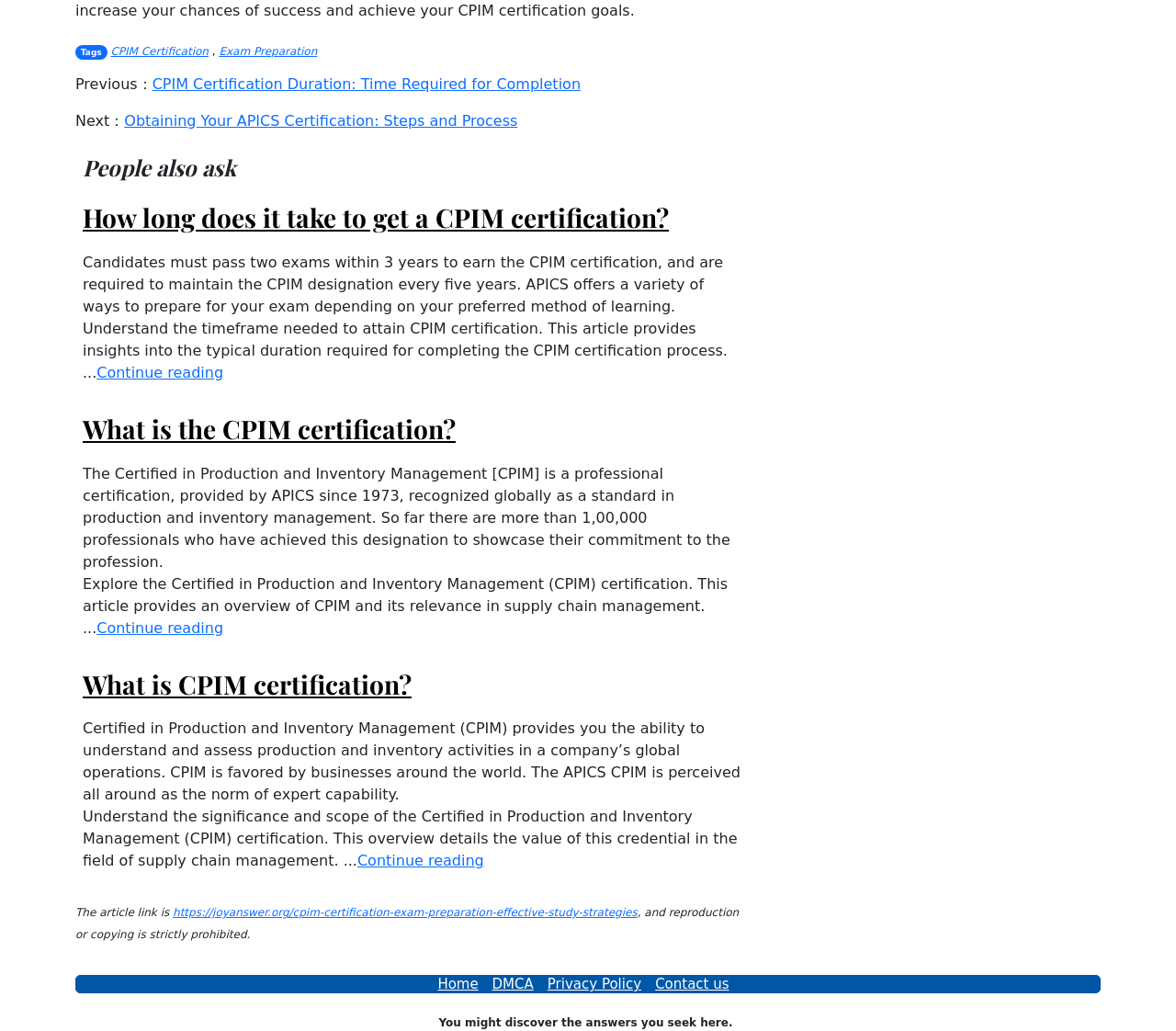Please pinpoint the bounding box coordinates for the region I should click to adhere to this instruction: "Read the article about 'How long does it take to get a CPIM certification?'".

[0.07, 0.182, 0.633, 0.241]